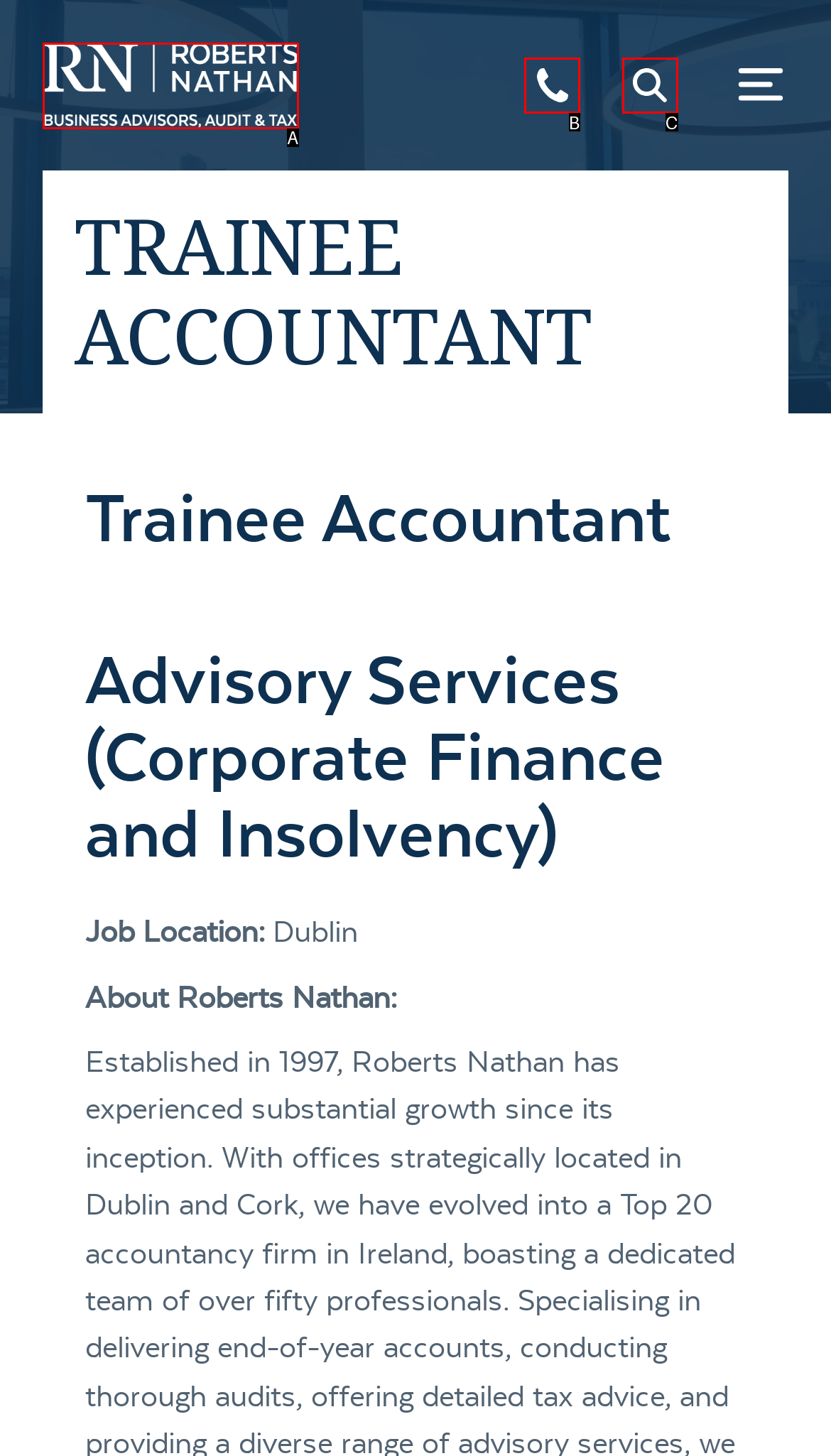Tell me which one HTML element best matches the description: Search
Answer with the option's letter from the given choices directly.

C